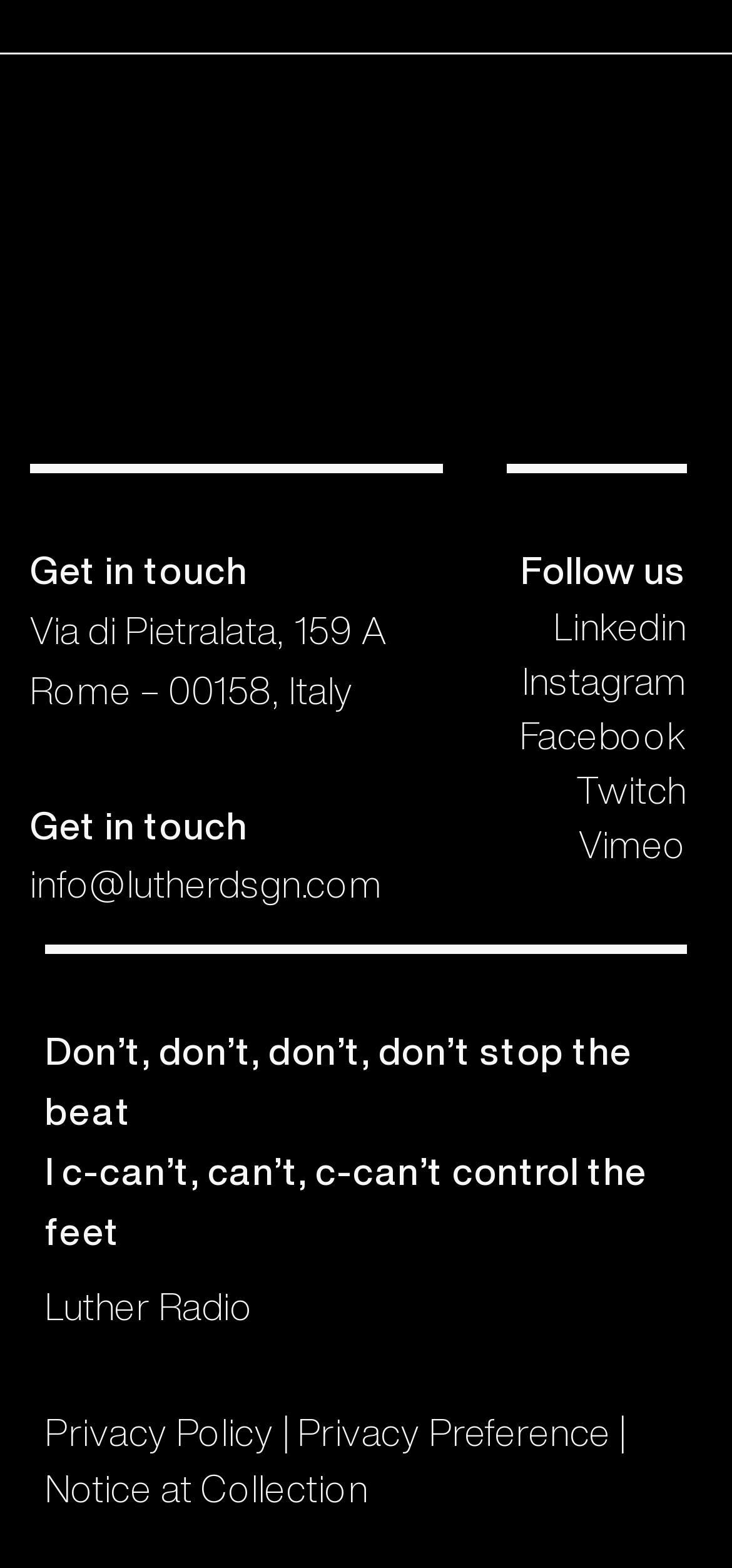What is the email address to get in touch?
By examining the image, provide a one-word or phrase answer.

info@lutherdsgn.com